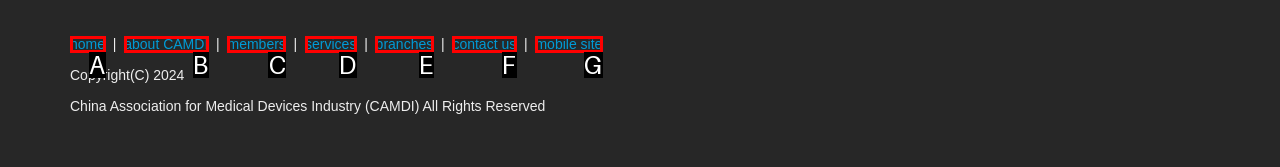Given the description: branches
Identify the letter of the matching UI element from the options.

E